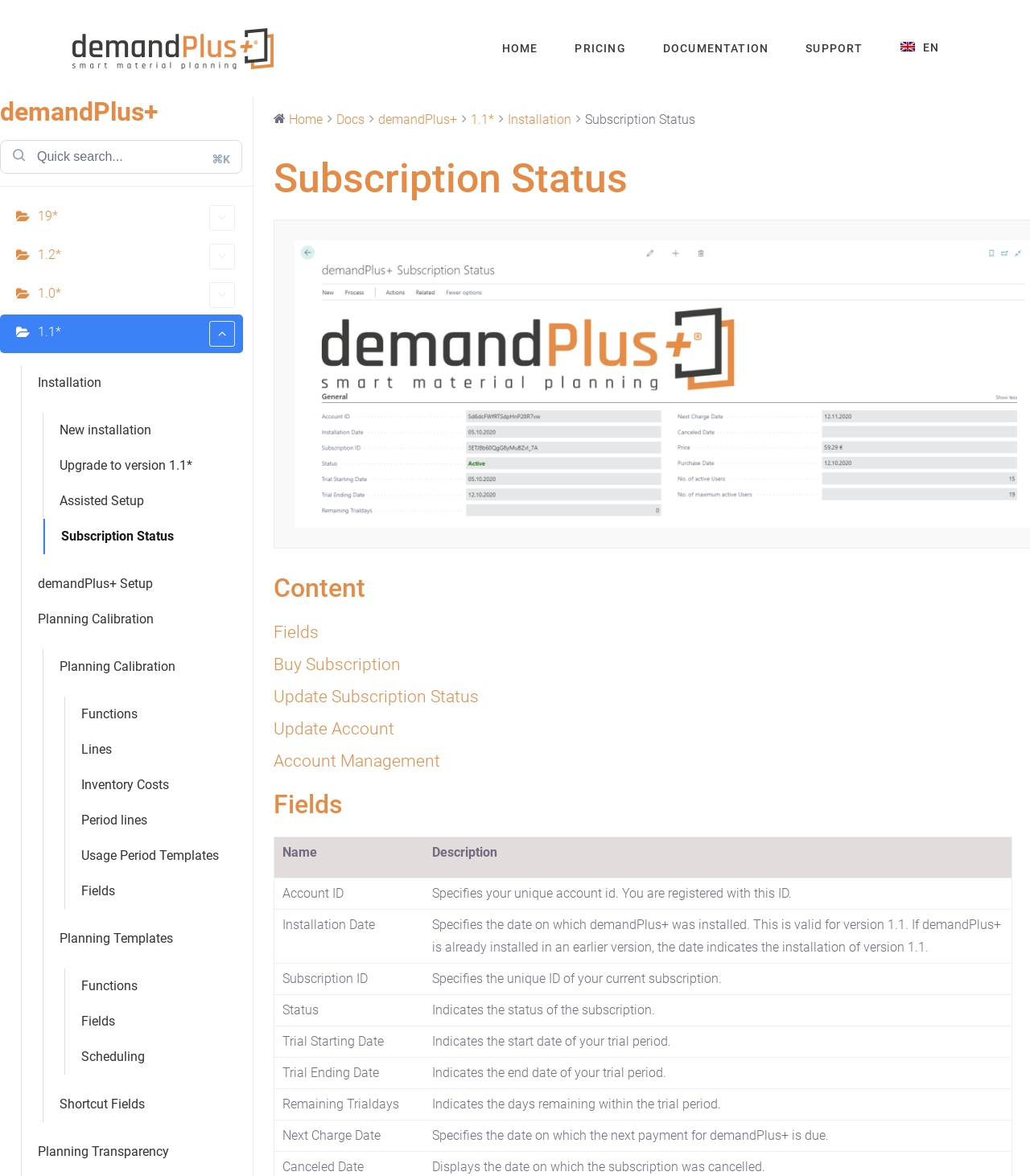What is the name of the software being referred to?
Give a single word or phrase as your answer by examining the image.

demandPlus+